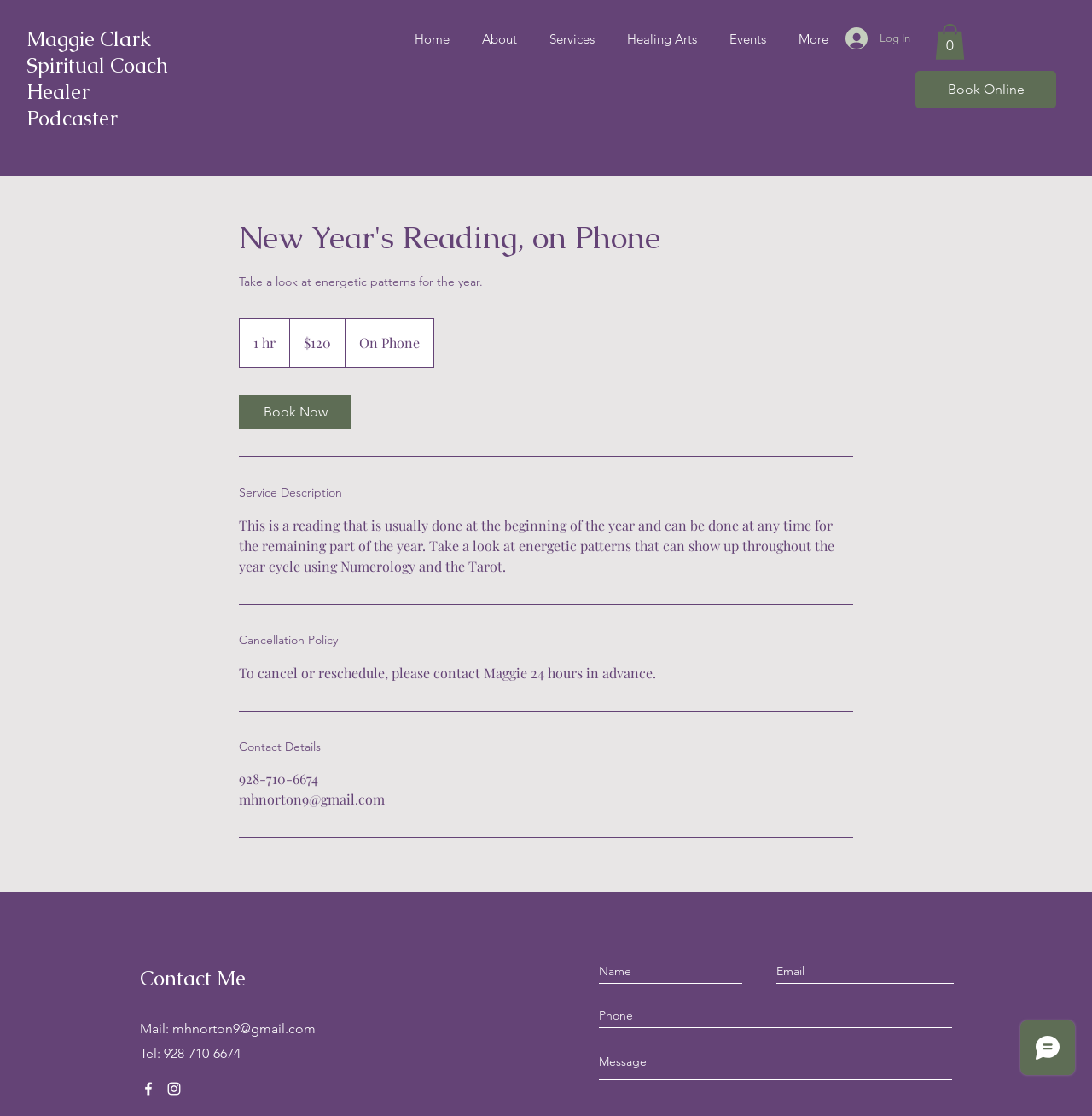Please determine the bounding box coordinates for the element that should be clicked to follow these instructions: "Book Online".

[0.838, 0.063, 0.967, 0.097]